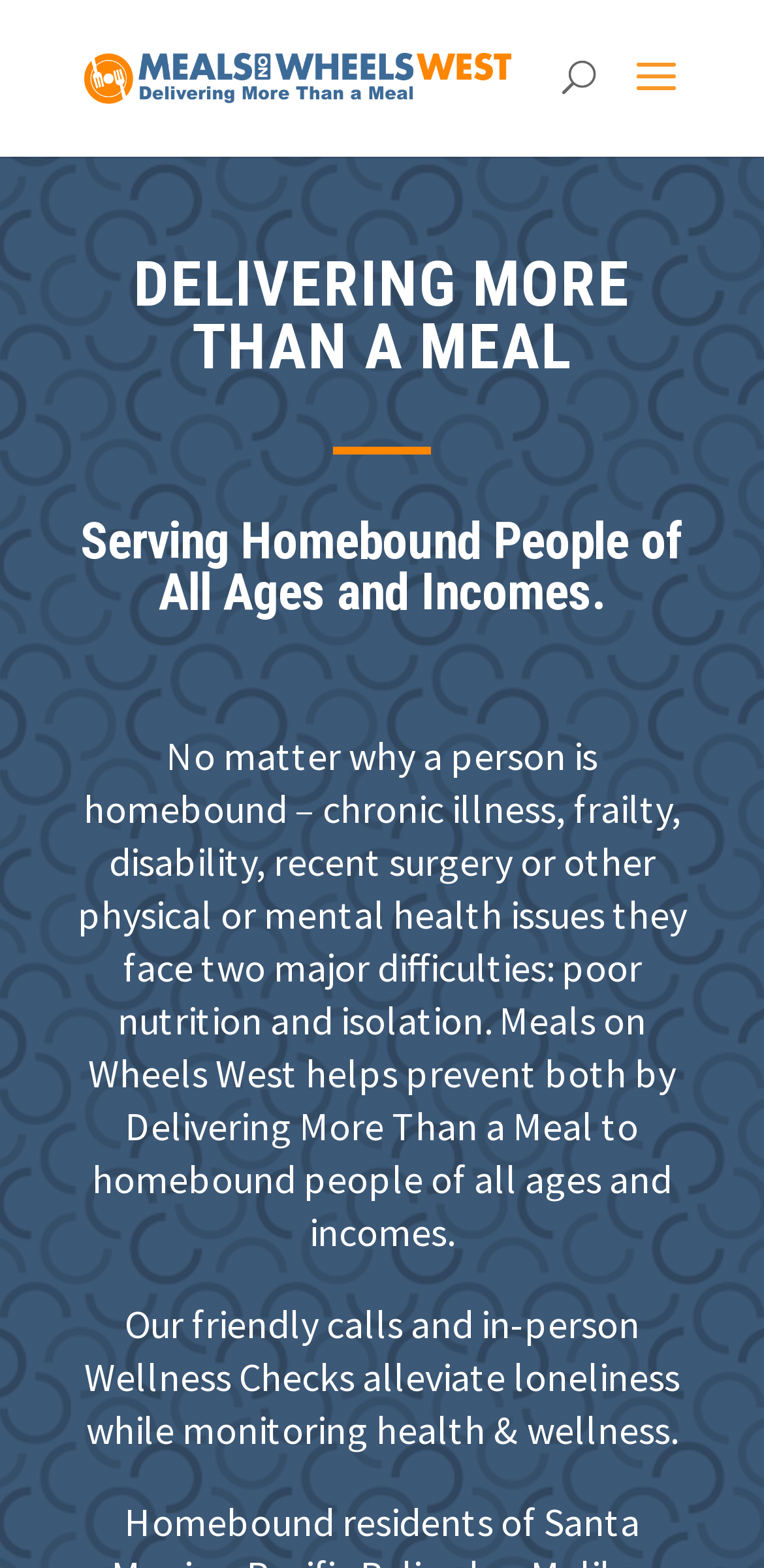Using the given element description, provide the bounding box coordinates (top-left x, top-left y, bottom-right x, bottom-right y) for the corresponding UI element in the screenshot: alt="Meals On Wheels West"

[0.11, 0.035, 0.67, 0.061]